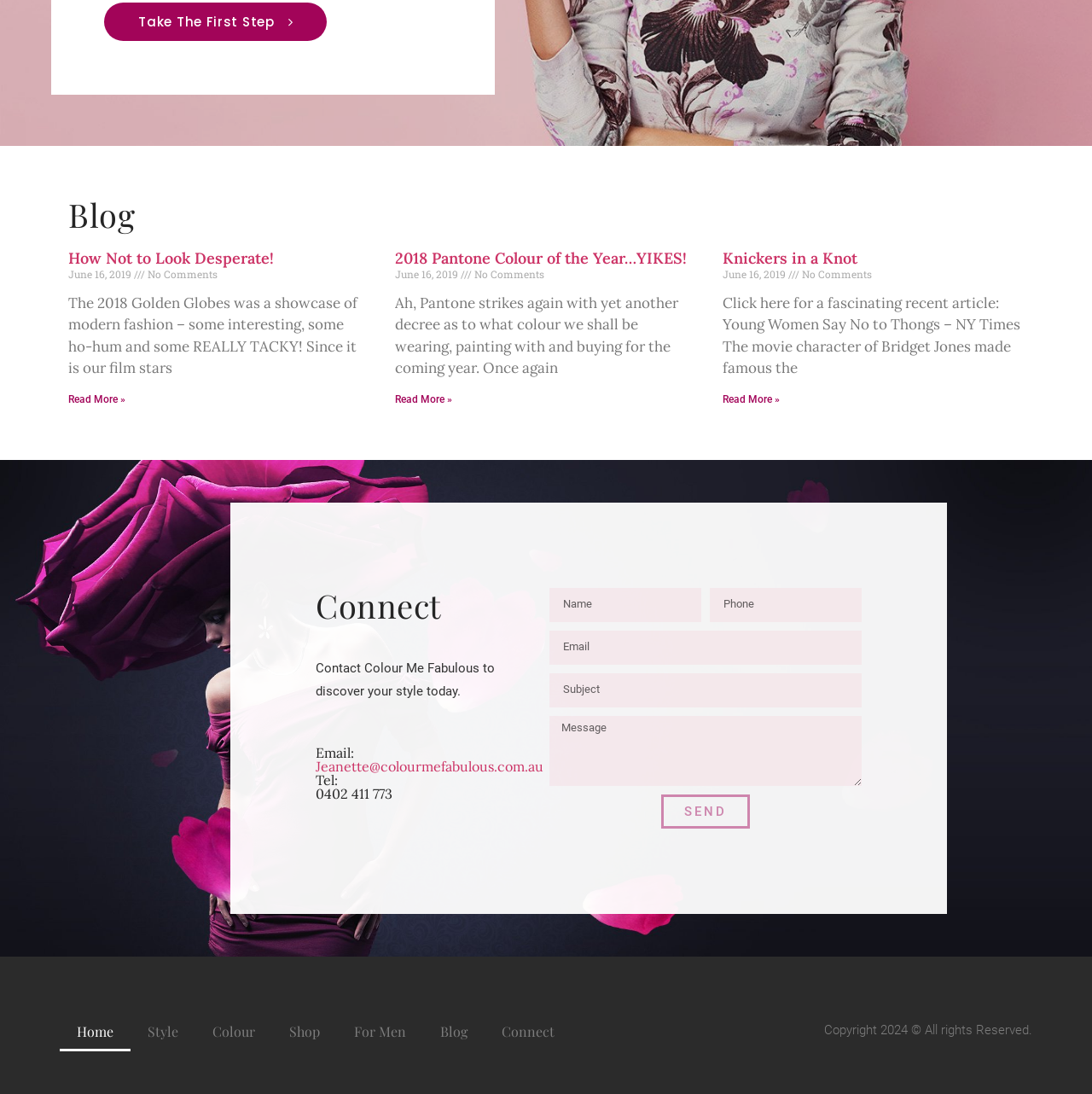Determine the bounding box coordinates of the area to click in order to meet this instruction: "Click the 'SEND' button".

[0.606, 0.726, 0.687, 0.758]